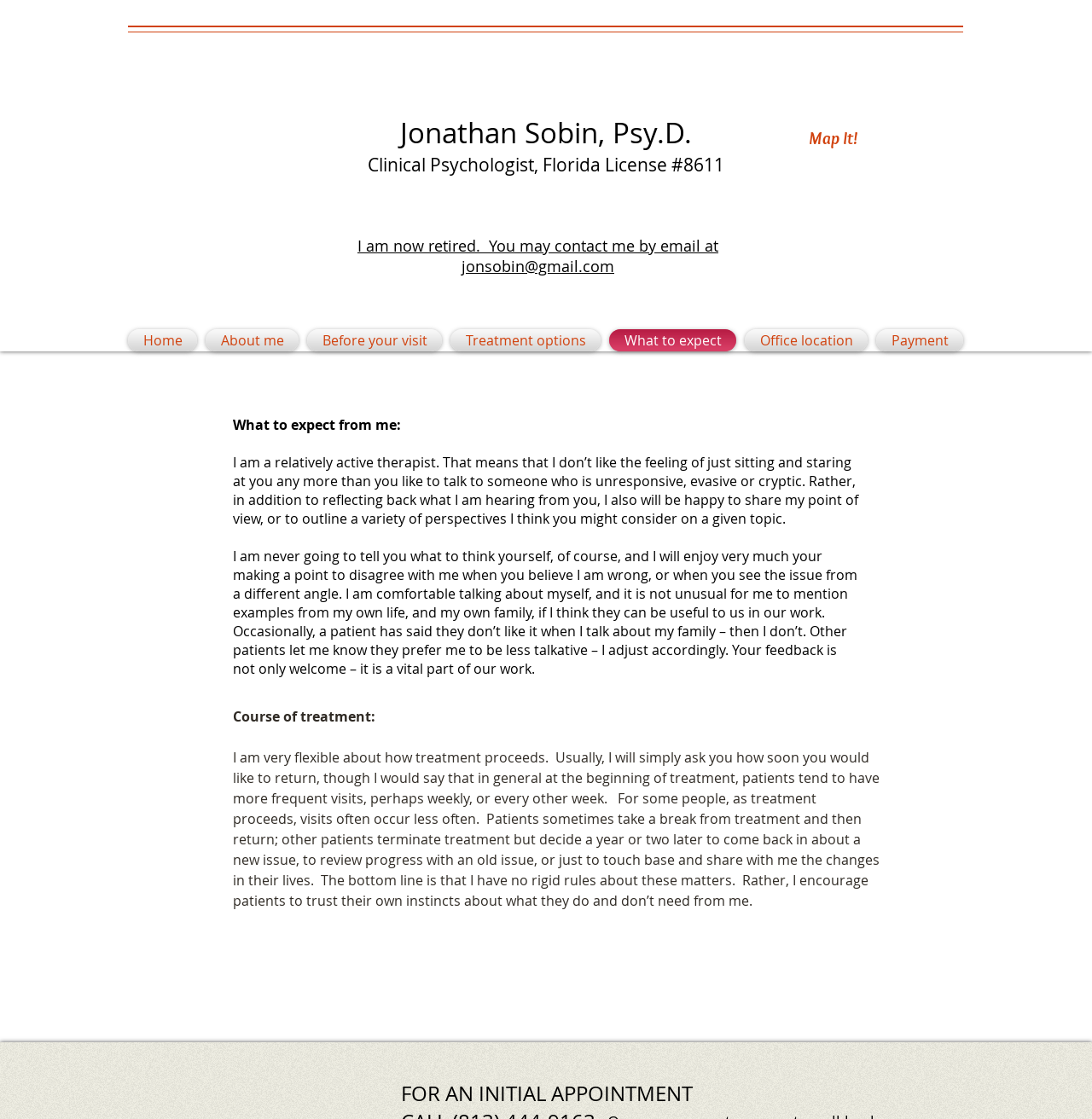Predict the bounding box coordinates of the area that should be clicked to accomplish the following instruction: "check SISS Primary". The bounding box coordinates should consist of four float numbers between 0 and 1, i.e., [left, top, right, bottom].

None